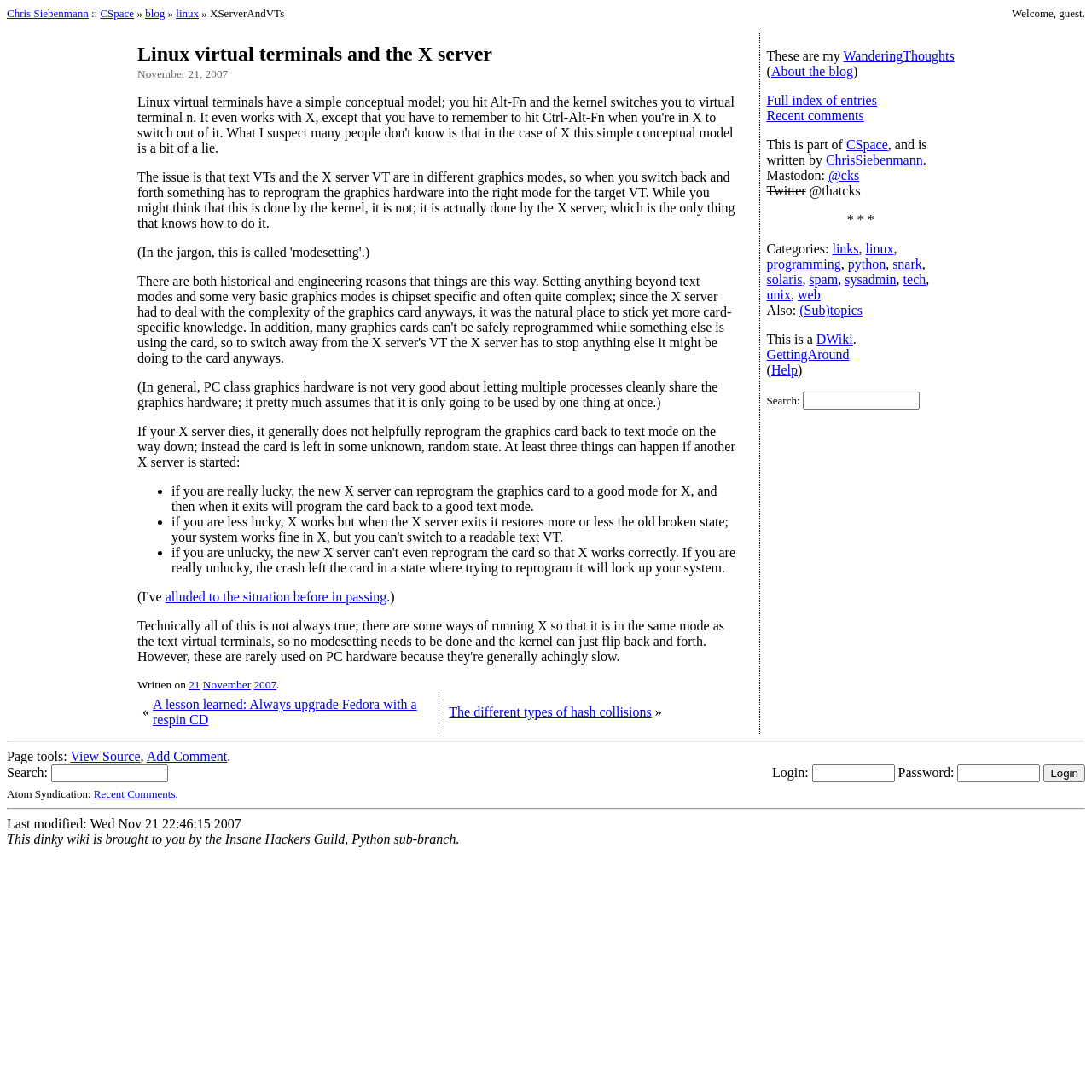Identify the bounding box coordinates of the region that needs to be clicked to carry out this instruction: "View the 'Recent comments' link". Provide these coordinates as four float numbers ranging from 0 to 1, i.e., [left, top, right, bottom].

[0.702, 0.099, 0.791, 0.112]